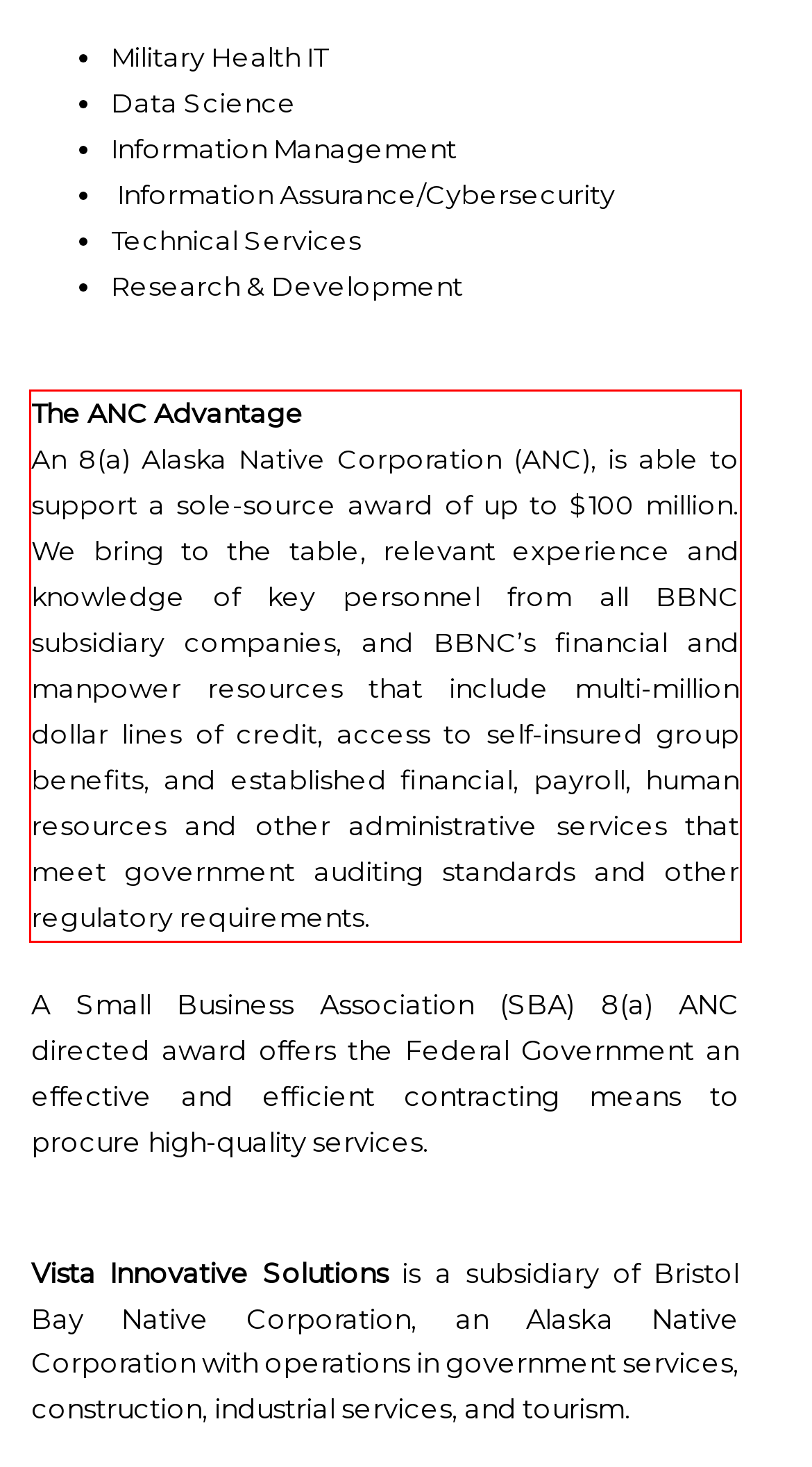You have a screenshot with a red rectangle around a UI element. Recognize and extract the text within this red bounding box using OCR.

The ANC Advantage An 8(a) Alaska Native Corporation (ANC), is able to support a sole-source award of up to $100 million. We bring to the table, relevant experience and knowledge of key personnel from all BBNC subsidiary companies, and BBNC’s financial and manpower resources that include multi-million dollar lines of credit, access to self-insured group benefits, and established financial, payroll, human resources and other administrative services that meet government auditing standards and other regulatory requirements.